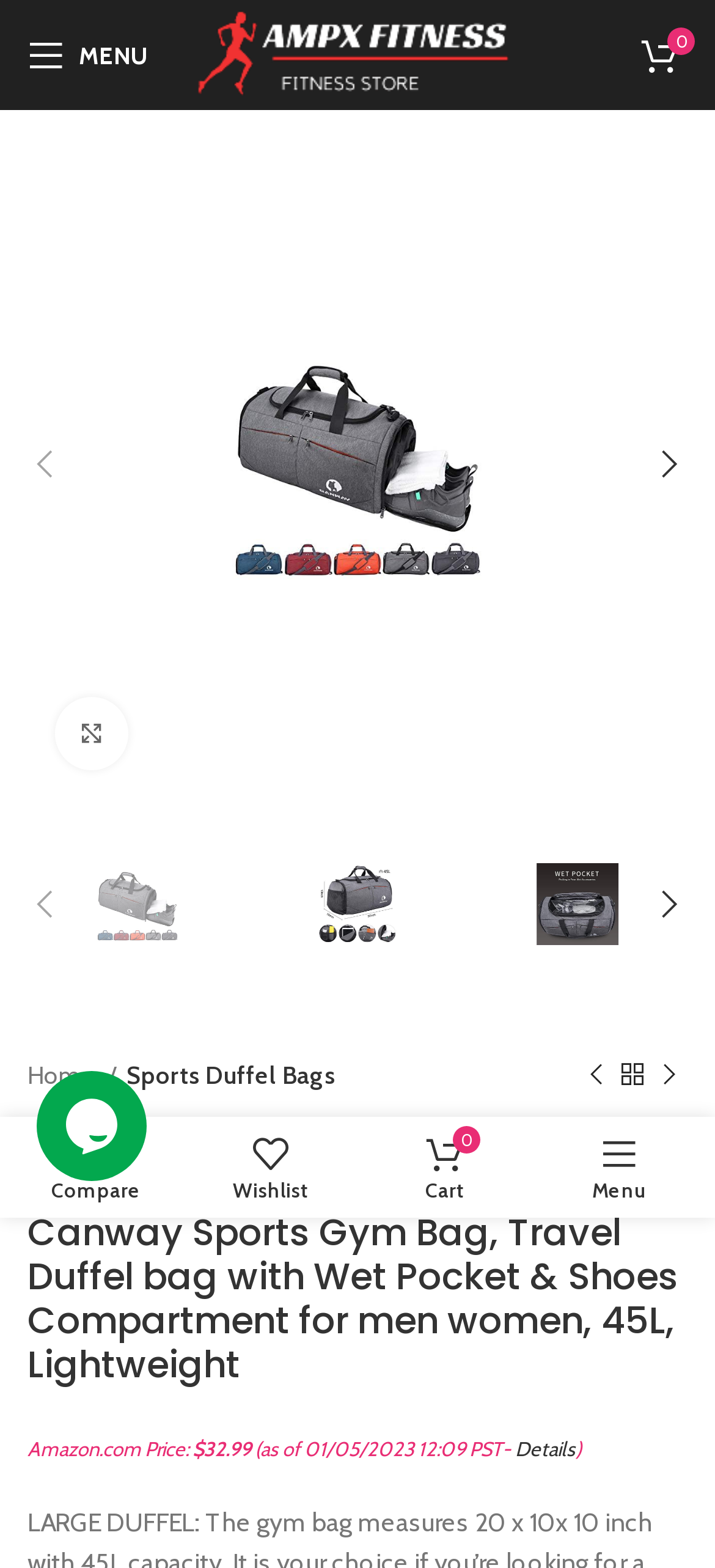What is the capacity of the Canway Sports Gym Bag?
Give a detailed response to the question by analyzing the screenshot.

The capacity of the Canway Sports Gym Bag is mentioned in the product title as '45L', indicating that it has a capacity of 45 liters.